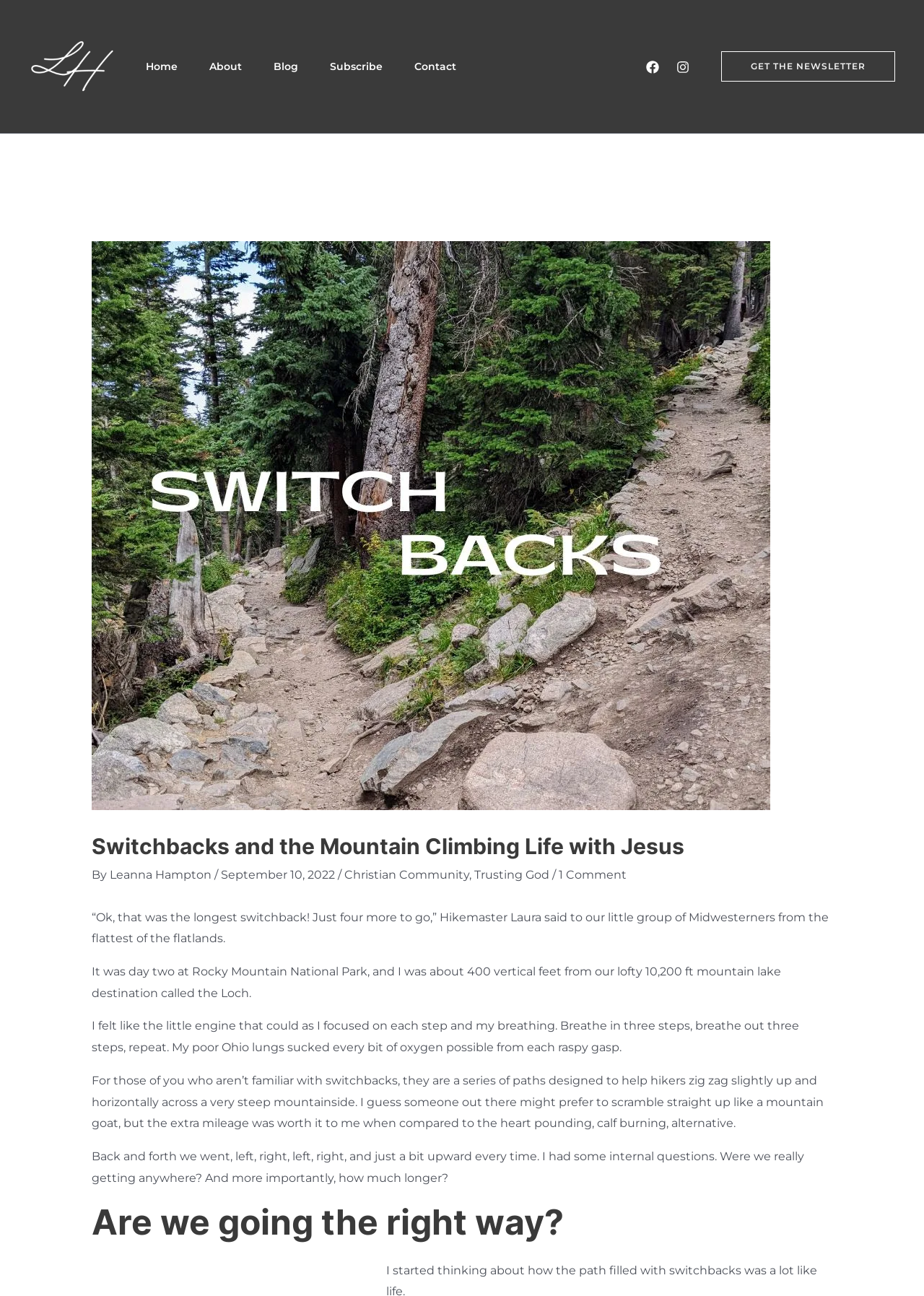How many links are in the navigation menu?
Could you answer the question in a detailed manner, providing as much information as possible?

The navigation menu contains links to 'Home', 'About', 'Blog', 'Subscribe', and 'Contact', which are five links in total.